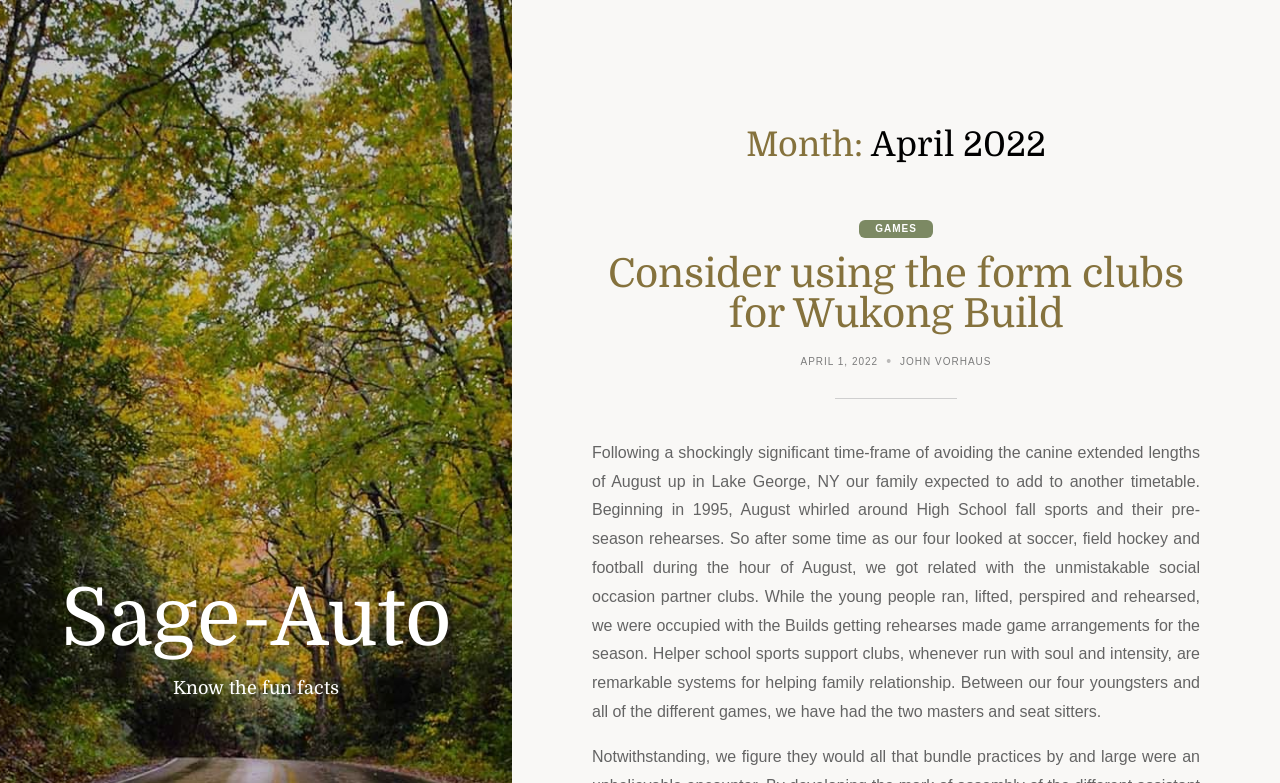Please study the image and answer the question comprehensively:
What is the name of the author?

The name of the author is JOHN VORHAUS, which can be found in the link 'JOHN VORHAUS' located at the bottom of the webpage.